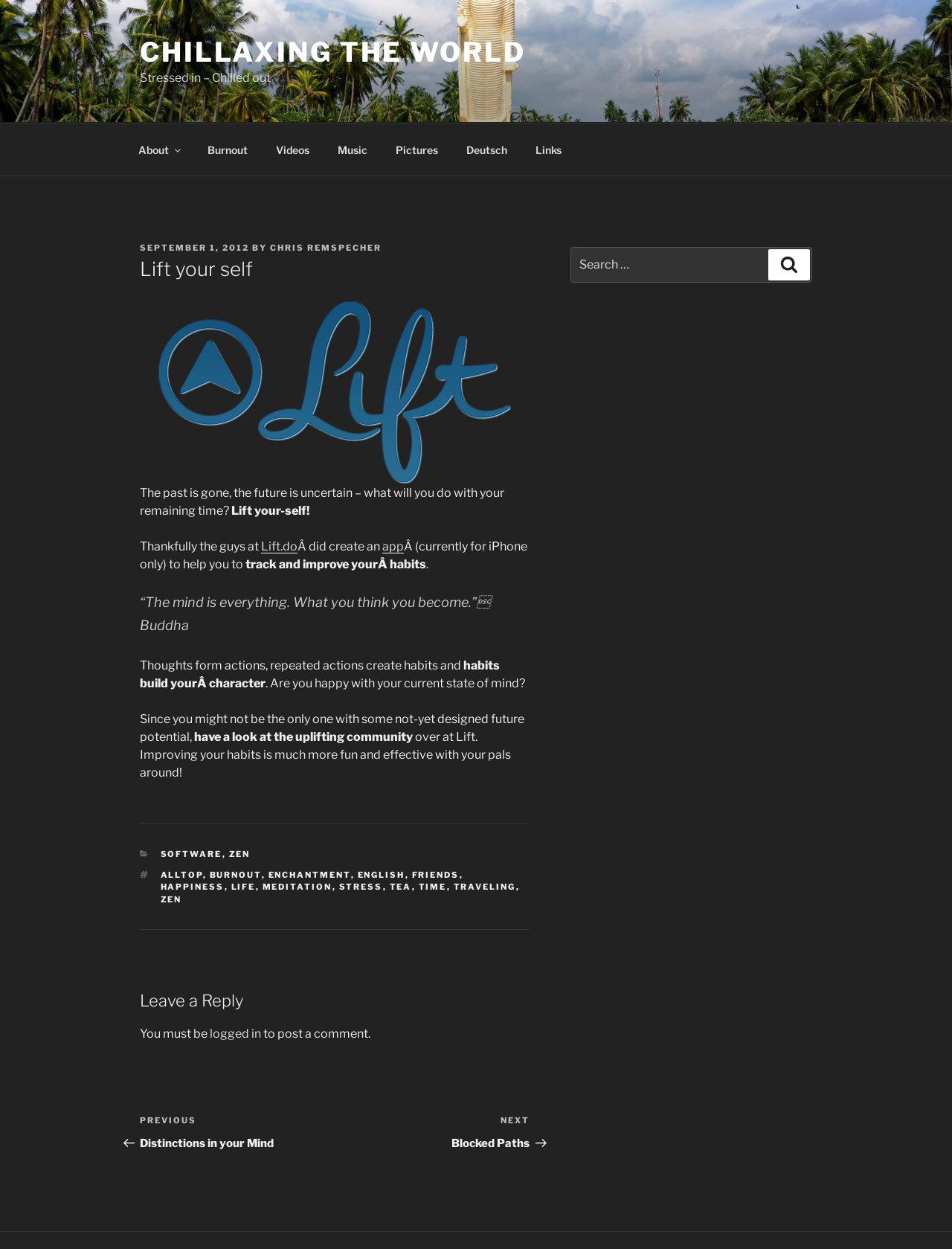Identify the bounding box coordinates for the element you need to click to achieve the following task: "Check out Thinking Ethics". Provide the bounding box coordinates as four float numbers between 0 and 1, in the form [left, top, right, bottom].

None